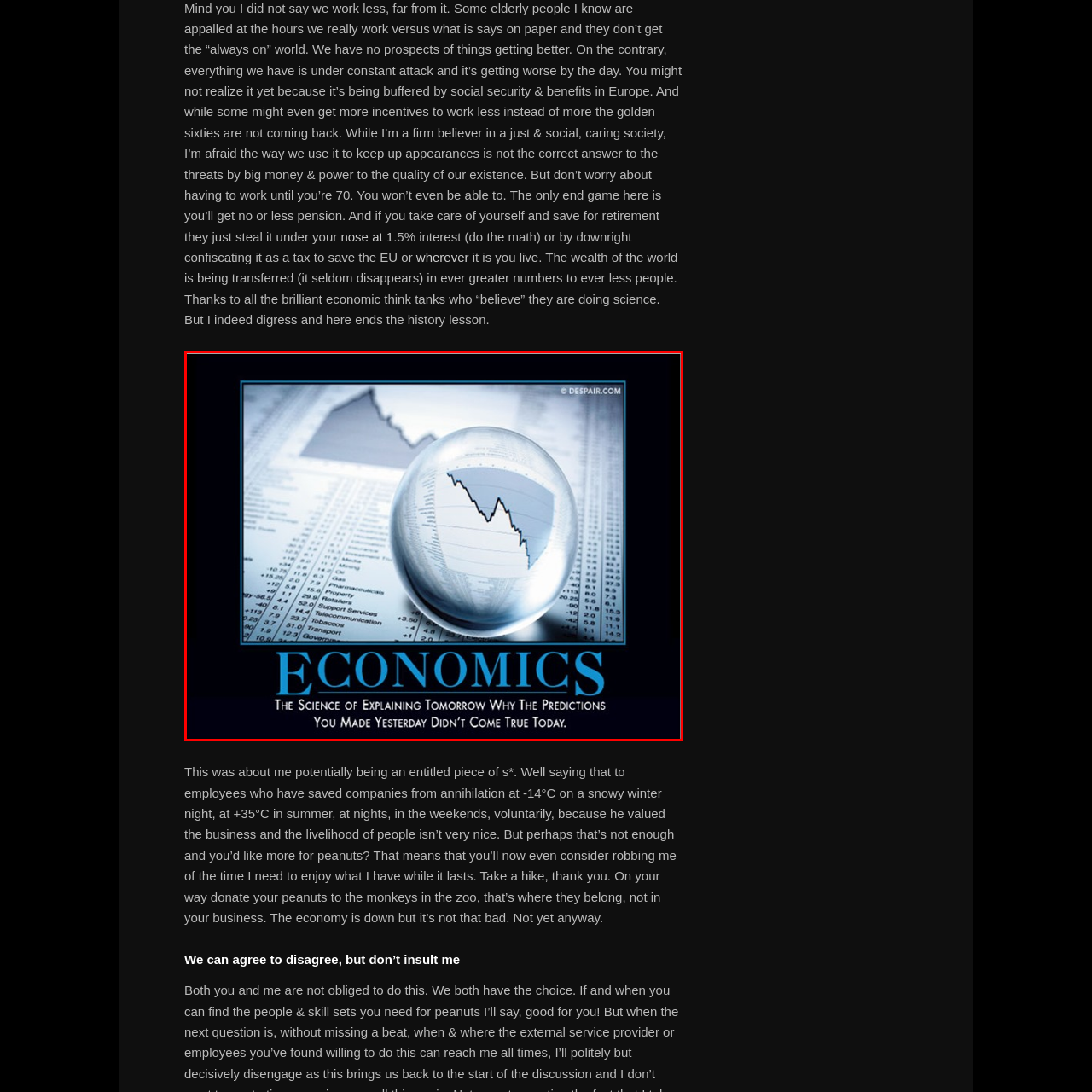Describe in detail what is depicted in the image enclosed by the red lines.

The image features a visually striking design that encapsulates the essence of economics with a satirical twist. At the center, a glass sphere reflects a downward-trending financial graph, symbolizing the volatility and unpredictability inherent in economic forecasting. The background consists of financial documents and data tables, underscoring the analytical side of economics. 

Above the sphere, the bold title "ECONOMICS" is prominently displayed in a bright blue font, commanding attention. Beneath it, a defining statement reads: "The Science of Explaining Tomorrow Why The Predictions You Made Yesterday Didn’t Come True Today." This tagline humorously critiques the challenges faced by economists in accurately predicting future events, highlighting the irony and often frustrating nature of economic analysis. 

The overall layout and design create a powerful commentary on the field of economics, blending humor with a serious subject matter, while inviting viewers to reflect on the complexities of economic predictions.